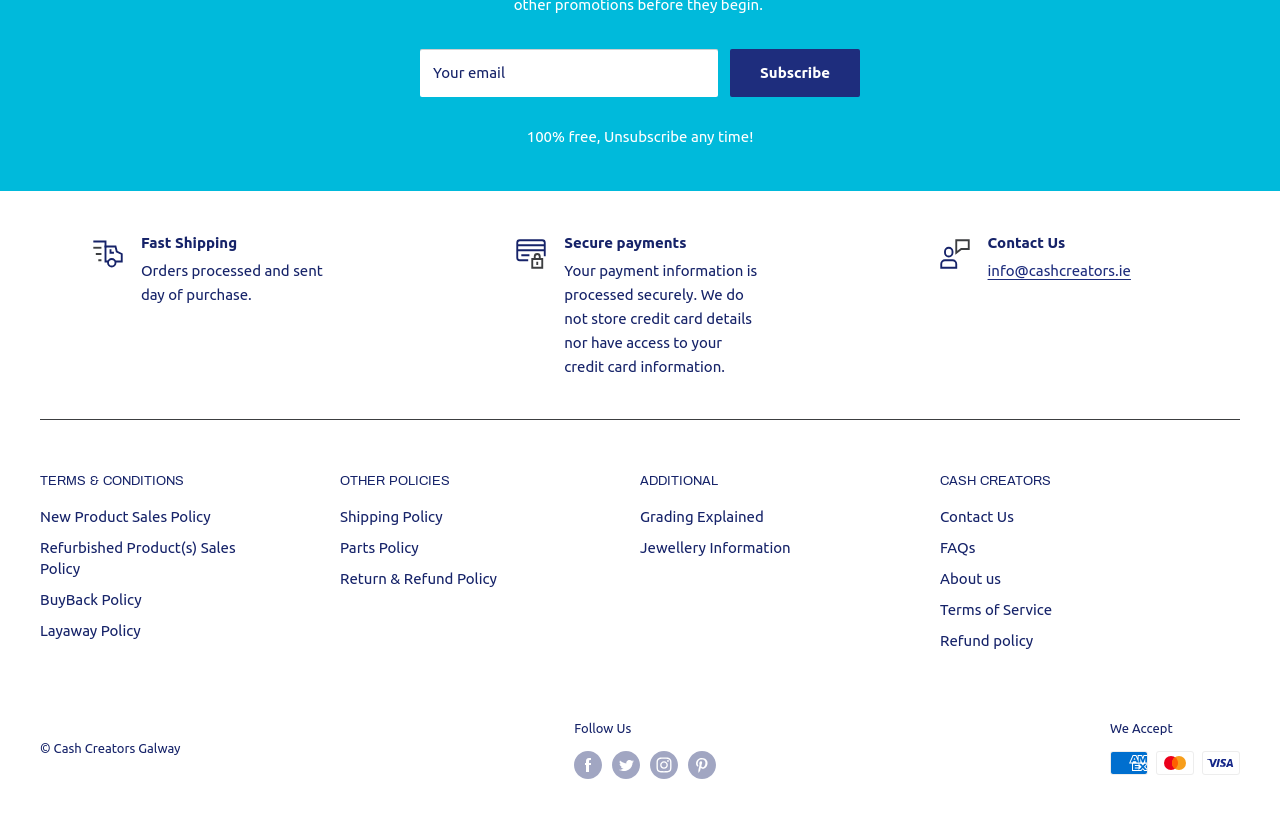Locate the bounding box coordinates of the element that needs to be clicked to carry out the instruction: "Enter your email". The coordinates should be given as four float numbers ranging from 0 to 1, i.e., [left, top, right, bottom].

[0.328, 0.059, 0.561, 0.117]